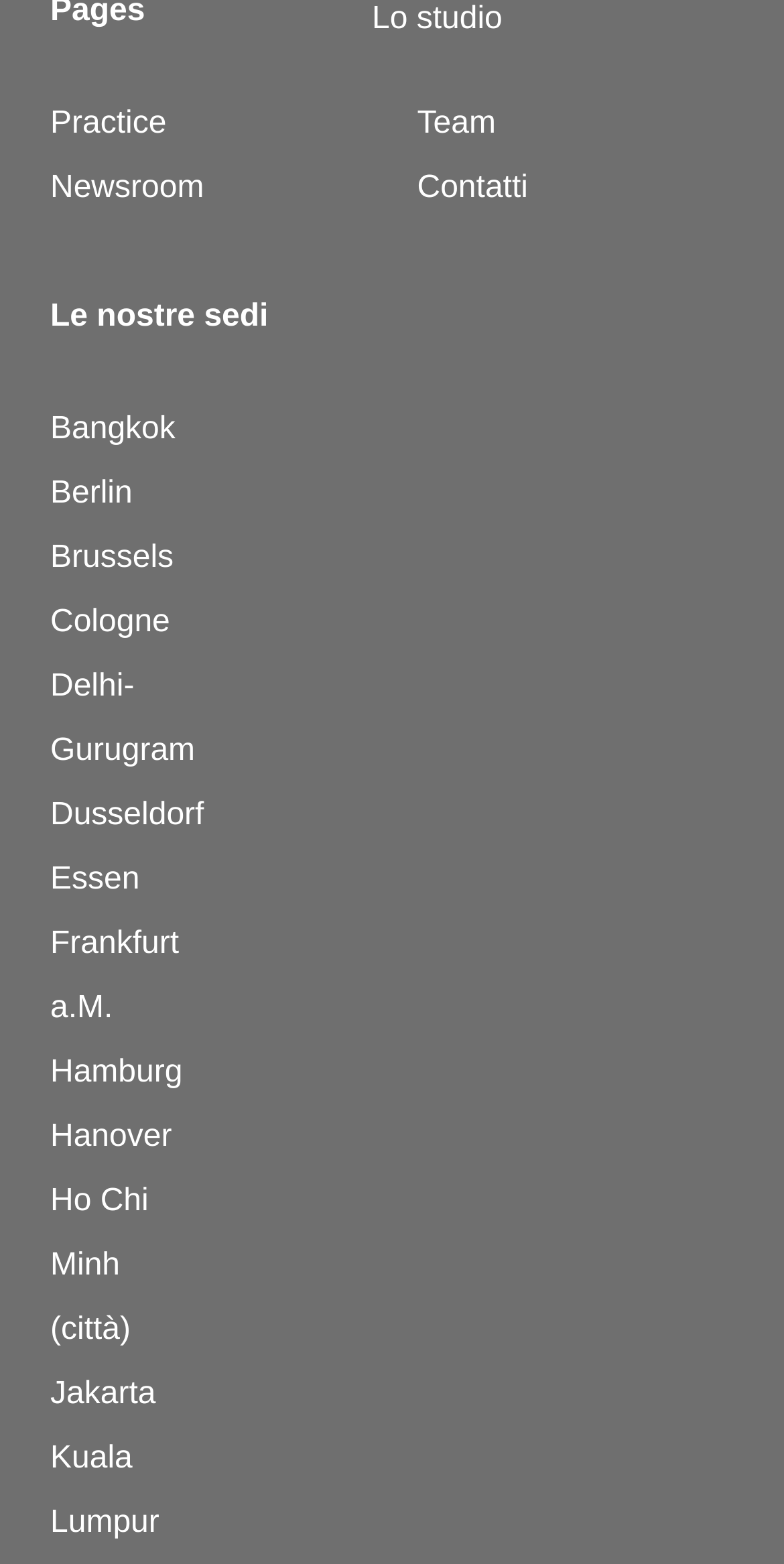Can you show the bounding box coordinates of the region to click on to complete the task described in the instruction: "explore Frankfurt a.M. location"?

[0.064, 0.592, 0.228, 0.655]